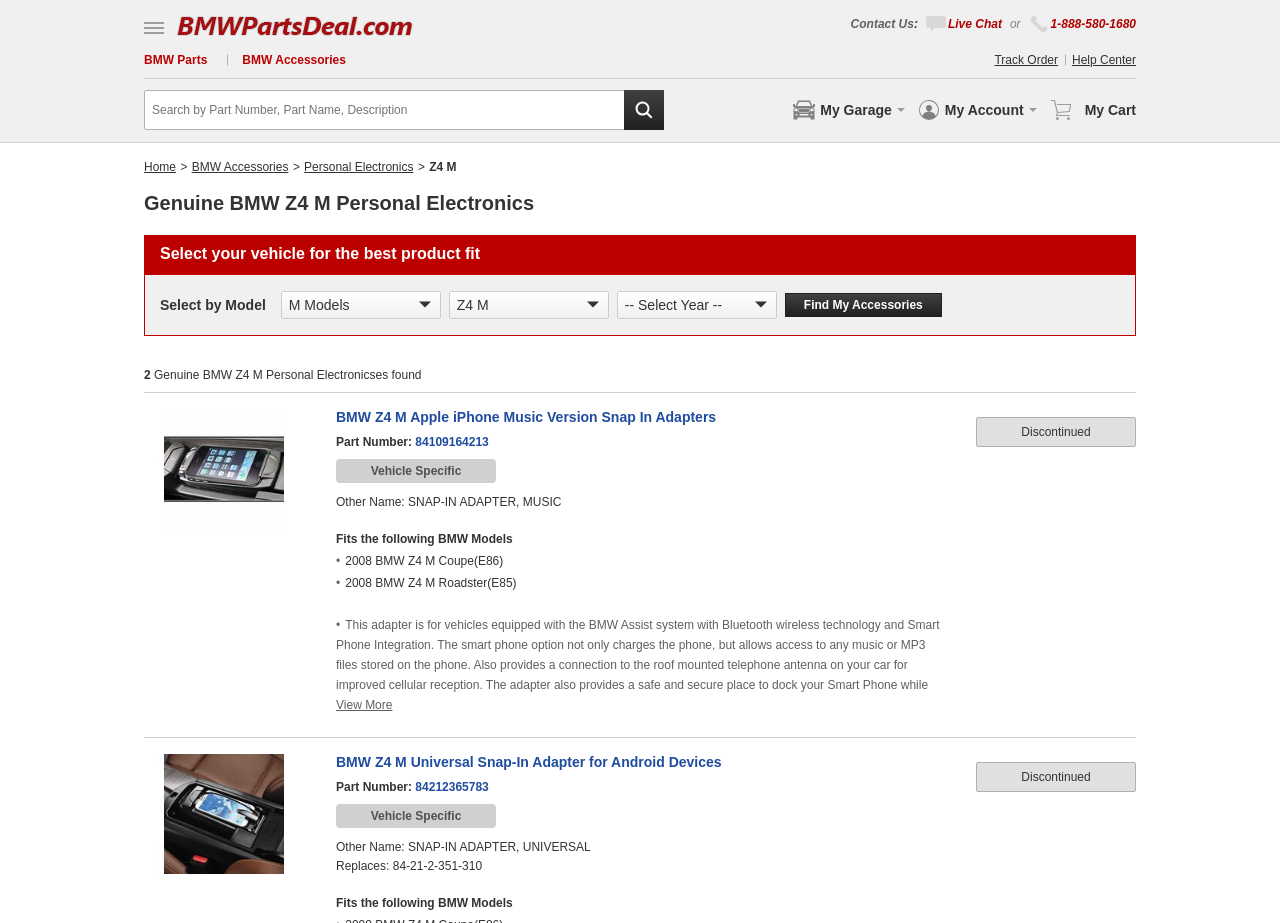Can you find the bounding box coordinates for the element to click on to achieve the instruction: "Find my accessories"?

[0.613, 0.318, 0.736, 0.344]